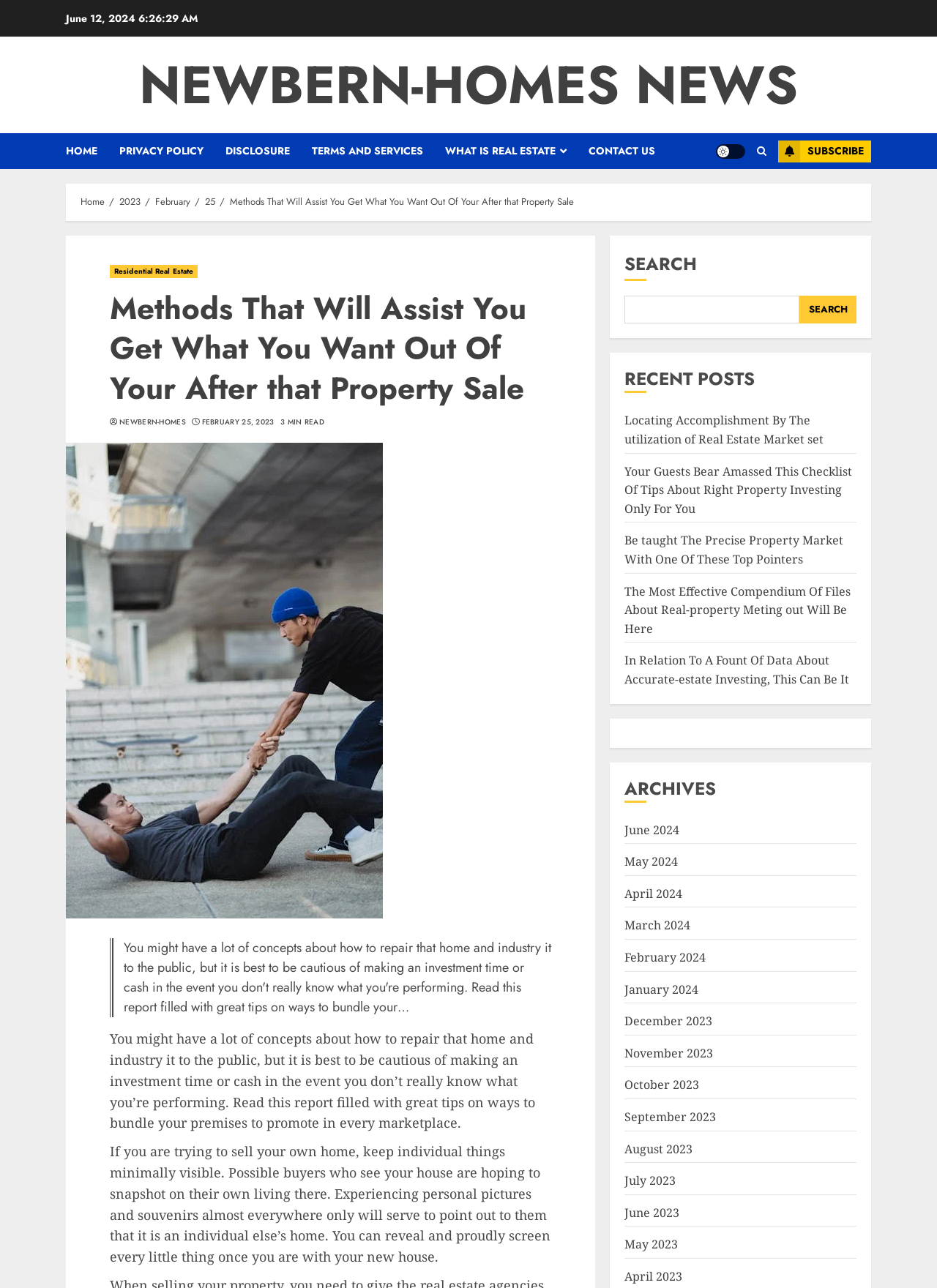Can you show the bounding box coordinates of the region to click on to complete the task described in the instruction: "Click on the 'HOME' link"?

[0.07, 0.103, 0.127, 0.131]